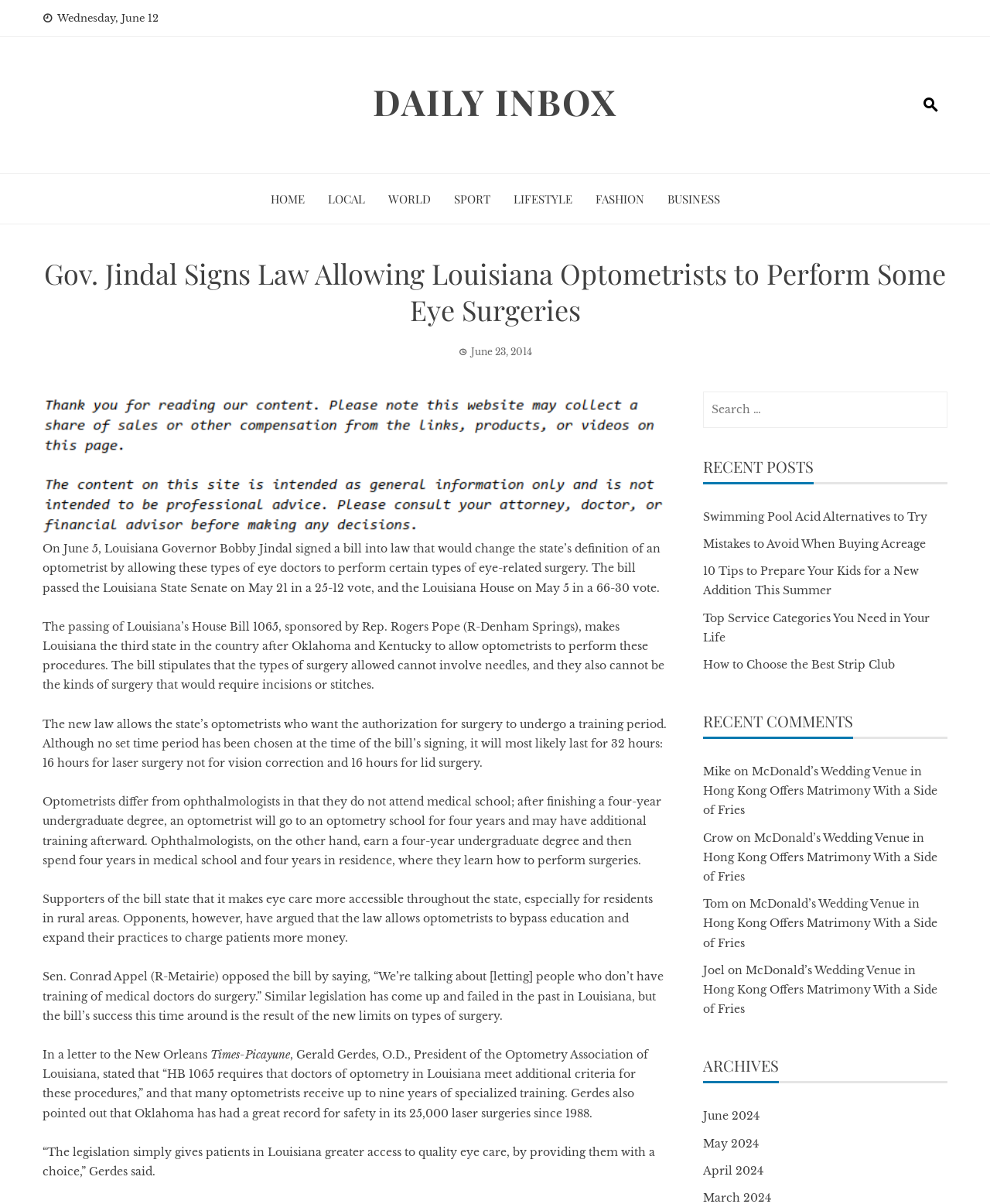Please give the bounding box coordinates of the area that should be clicked to fulfill the following instruction: "View recent posts". The coordinates should be in the format of four float numbers from 0 to 1, i.e., [left, top, right, bottom].

[0.71, 0.381, 0.957, 0.402]